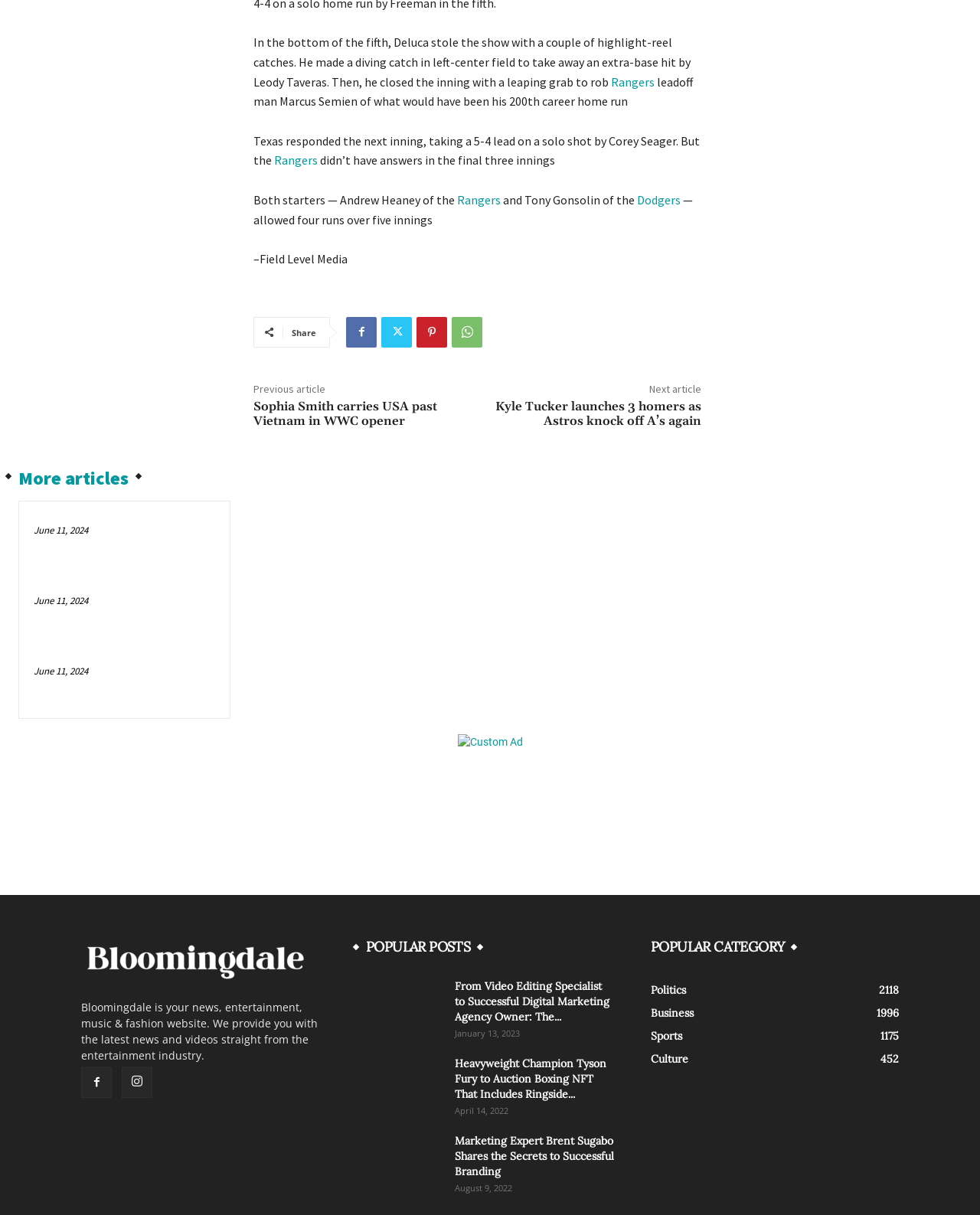From the webpage screenshot, identify the region described by alt="Custom Ad". Provide the bounding box coordinates as (top-left x, top-left y, bottom-right x, bottom-right y), with each value being a floating point number between 0 and 1.

[0.467, 0.606, 0.533, 0.616]